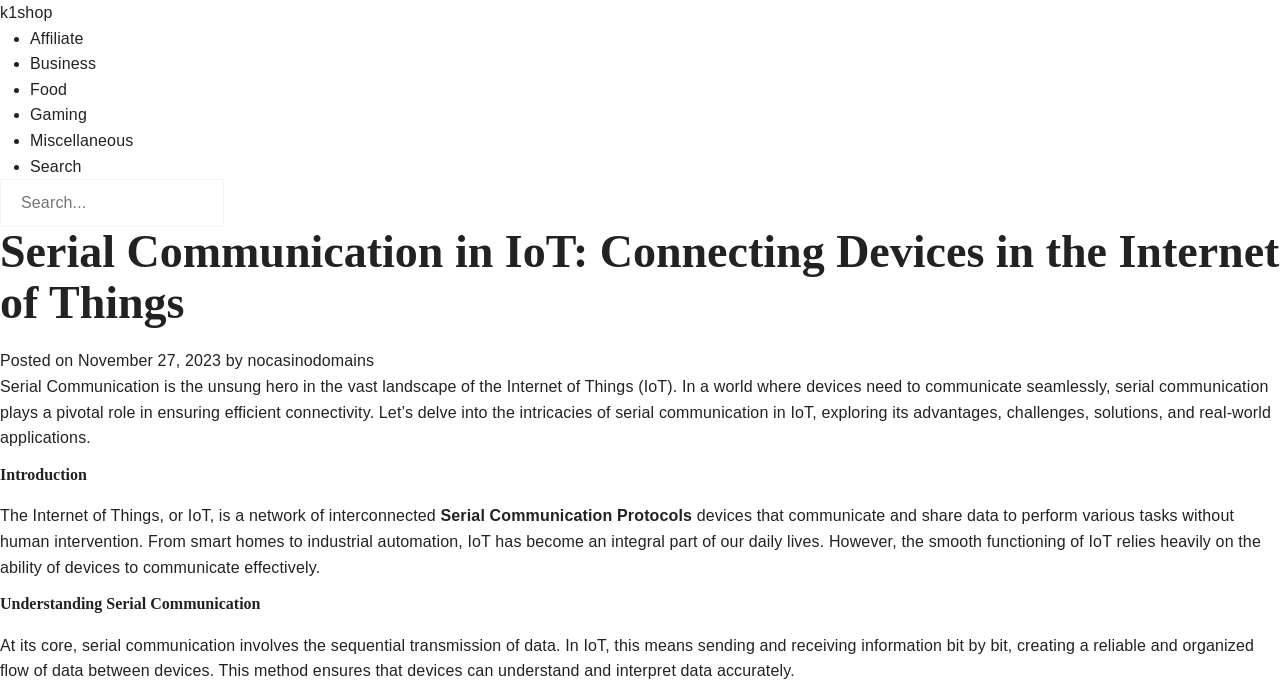Please specify the bounding box coordinates of the clickable region necessary for completing the following instruction: "read about Serial Communication Protocols". The coordinates must consist of four float numbers between 0 and 1, i.e., [left, top, right, bottom].

[0.344, 0.742, 0.541, 0.767]